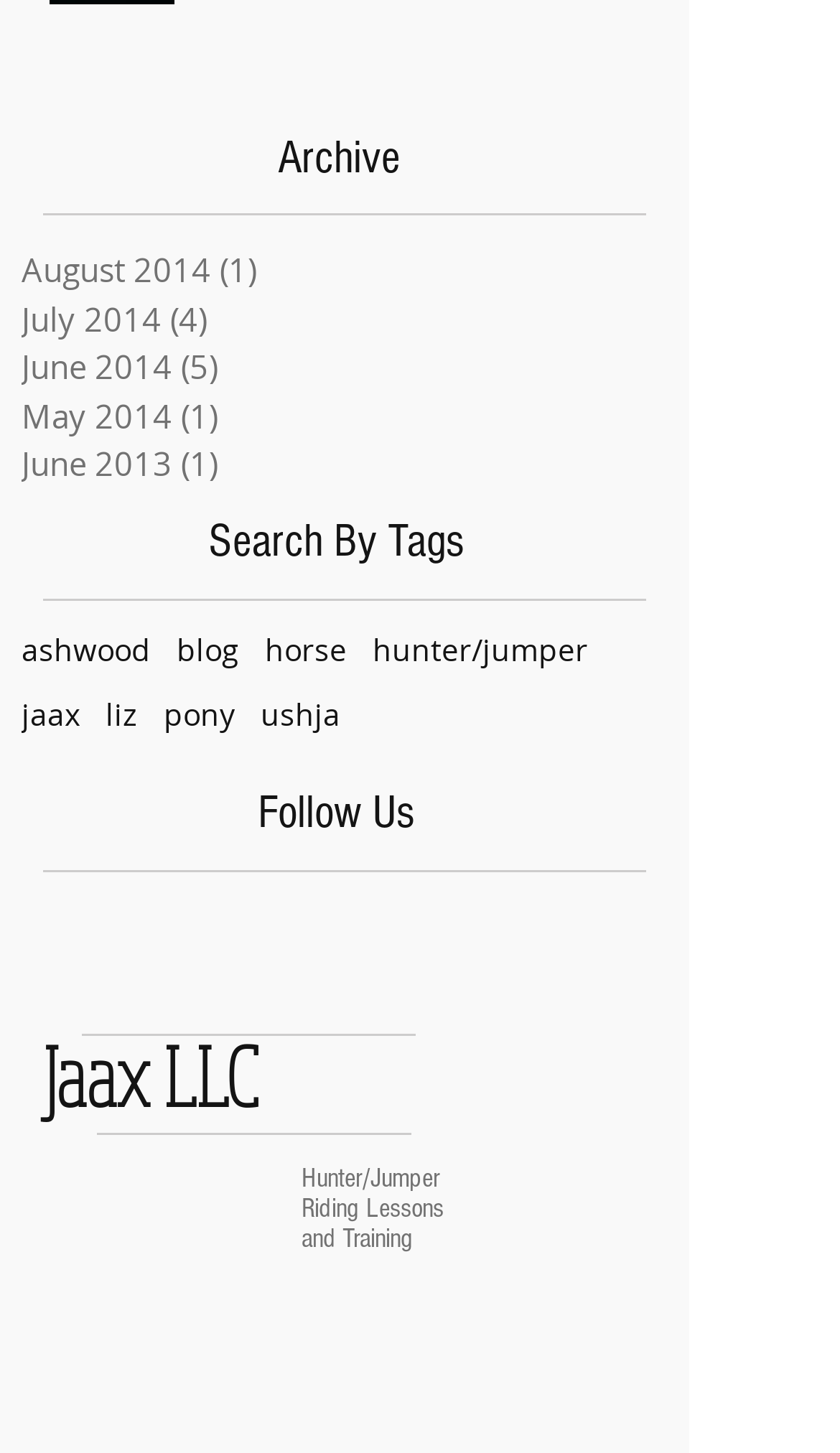Please find the bounding box coordinates of the section that needs to be clicked to achieve this instruction: "Explore Heating Systems".

None